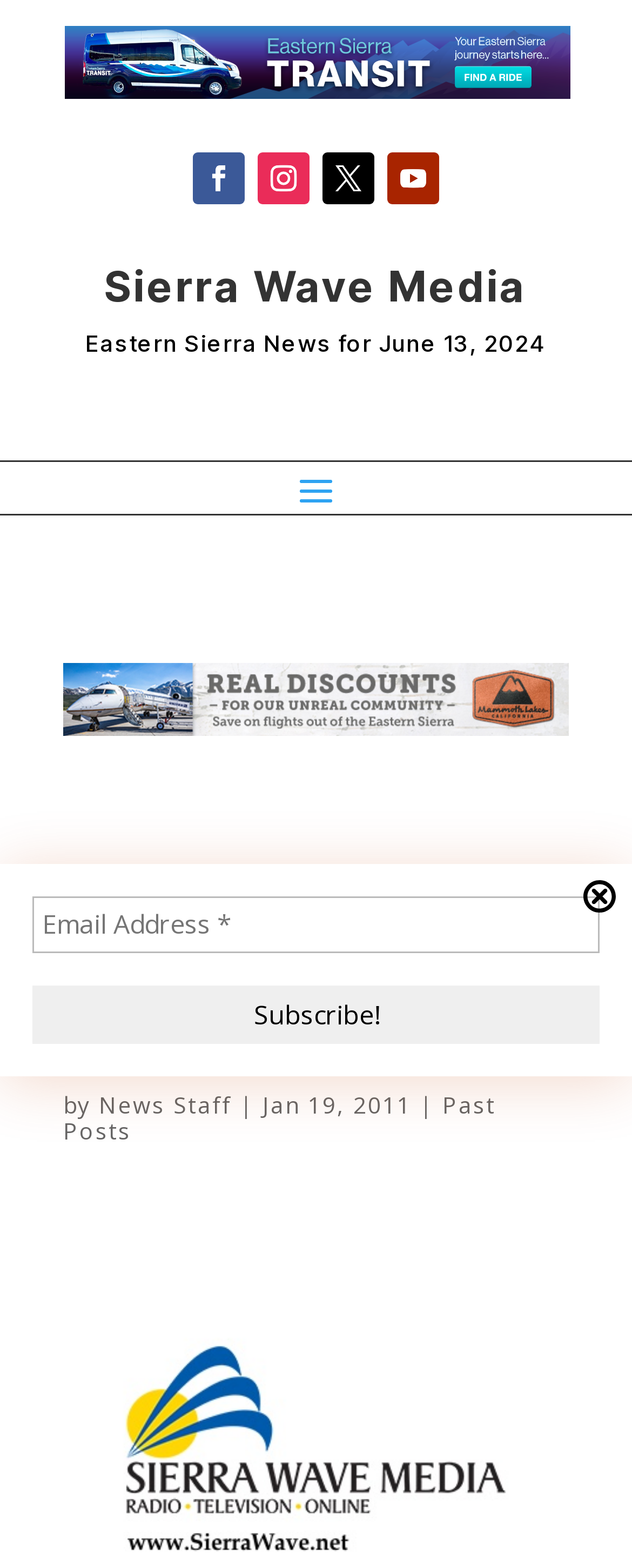Locate the bounding box coordinates of the element that should be clicked to execute the following instruction: "Click the close button".

[0.923, 0.562, 0.974, 0.582]